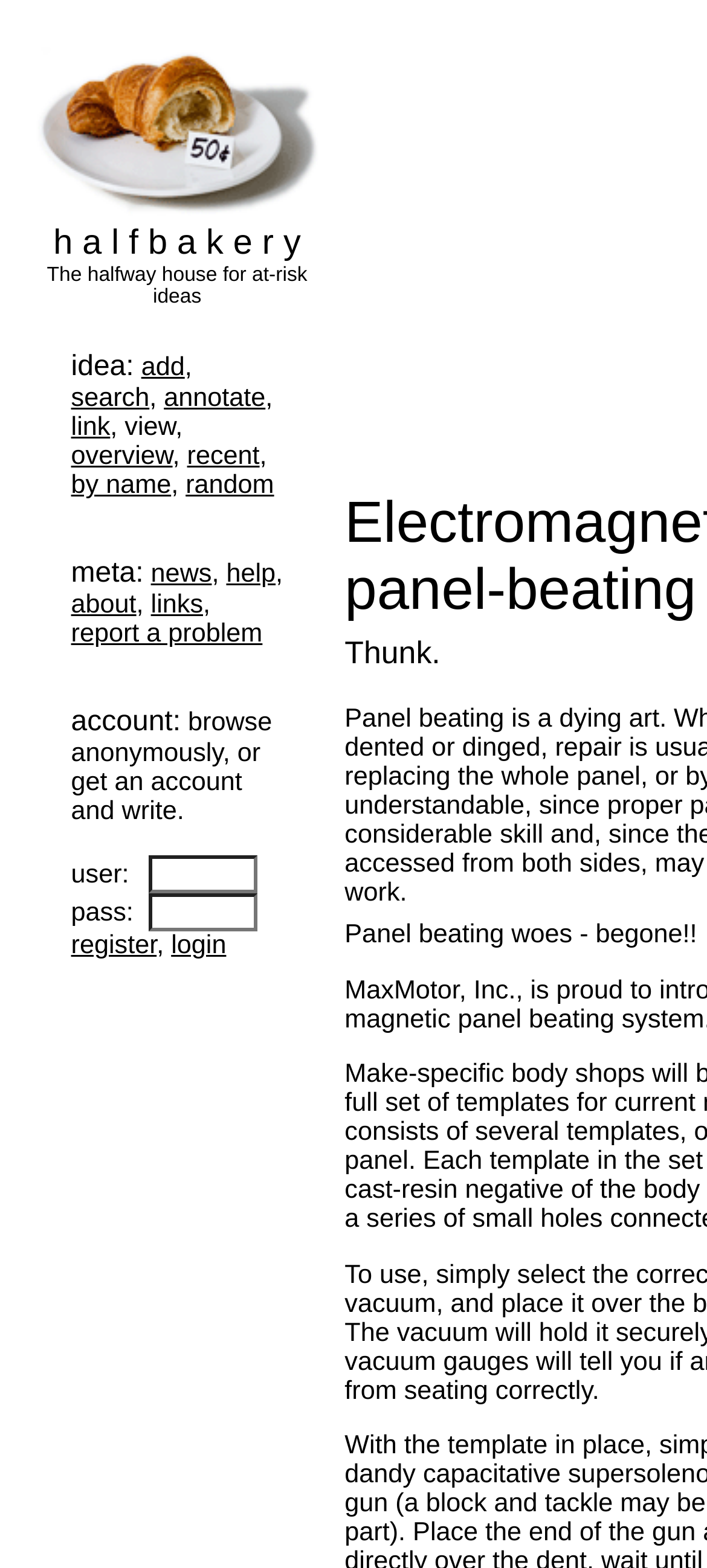Please specify the bounding box coordinates of the clickable region necessary for completing the following instruction: "annotate an idea". The coordinates must consist of four float numbers between 0 and 1, i.e., [left, top, right, bottom].

[0.232, 0.245, 0.375, 0.264]